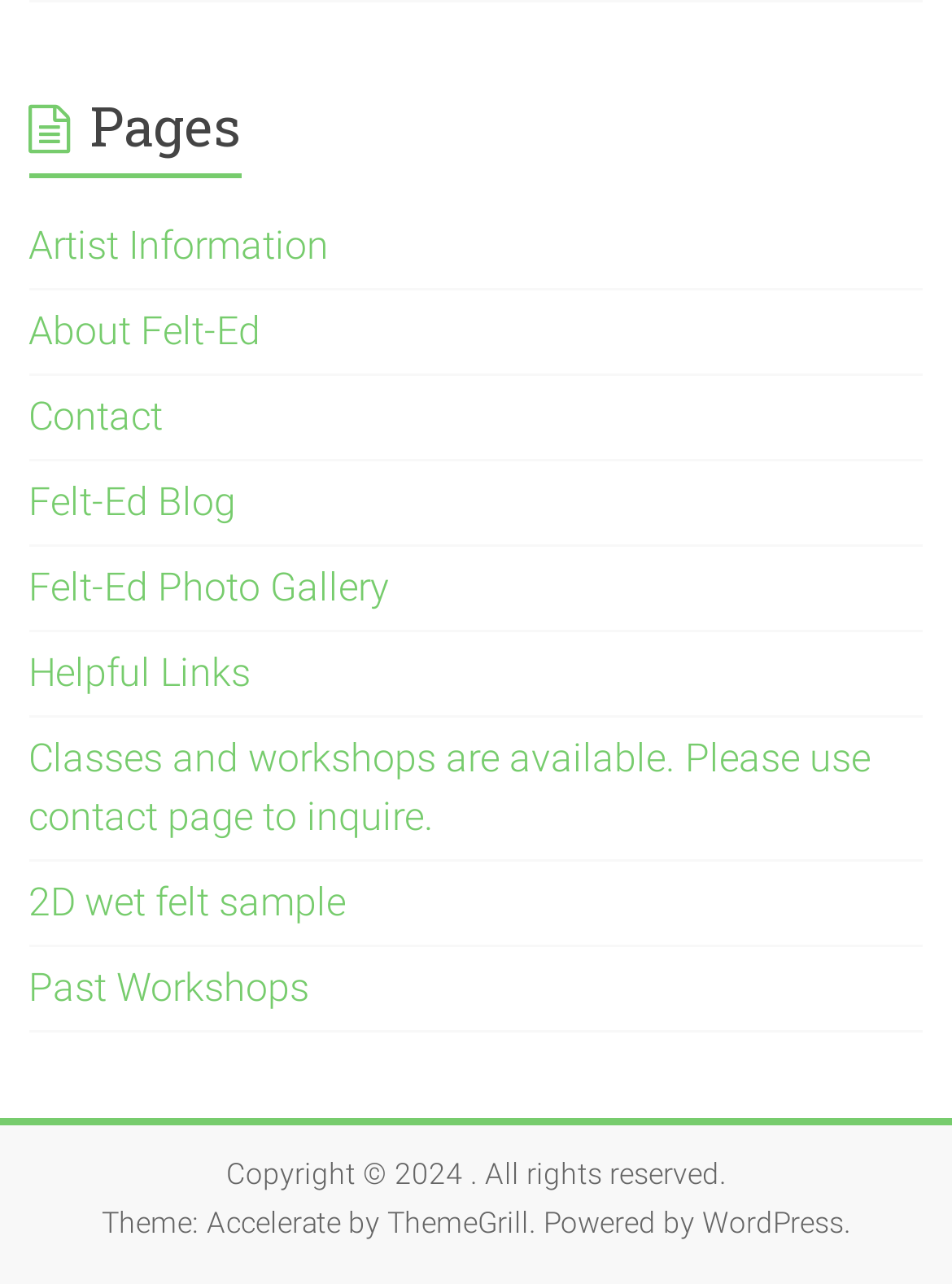Respond to the following question with a brief word or phrase:
What is the theme of the website?

Accelerate